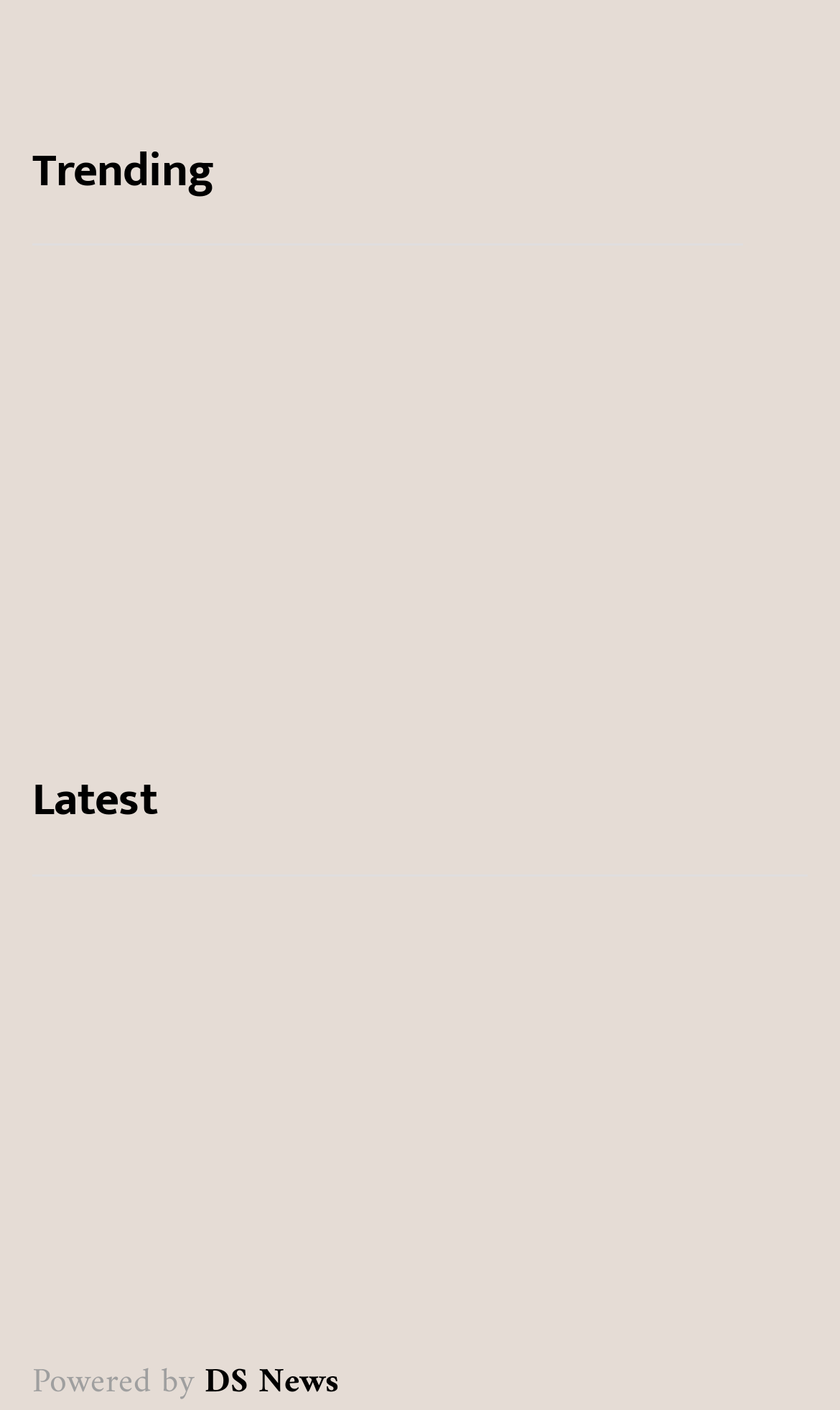What is the topic of the article with the most words in its title?
Using the image as a reference, answer the question in detail.

I compared the titles of all the articles and found that the article with the most words in its title is 'Exploring London's Boroughs'.